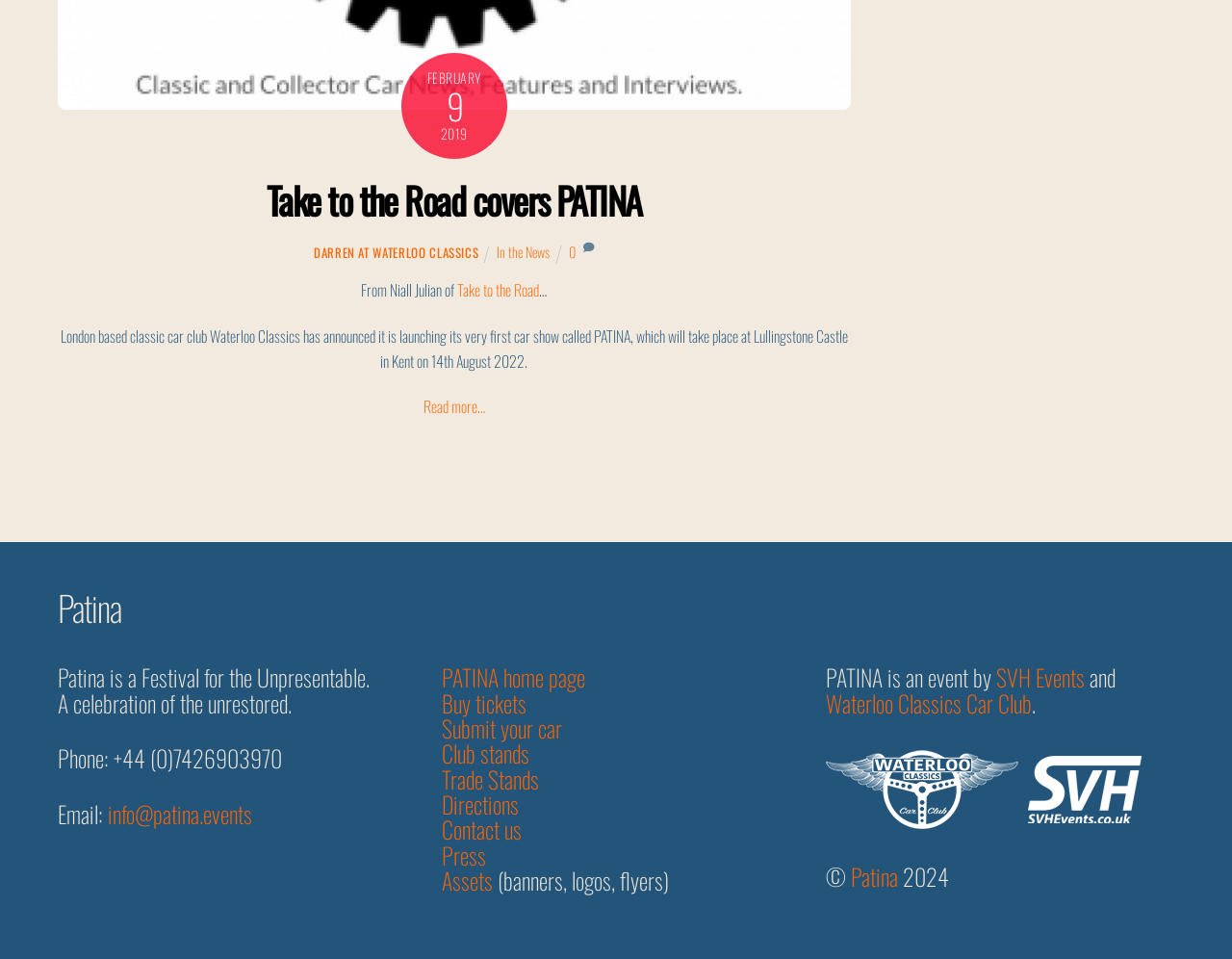Show the bounding box coordinates for the HTML element as described: "Club stands".

[0.359, 0.767, 0.43, 0.804]